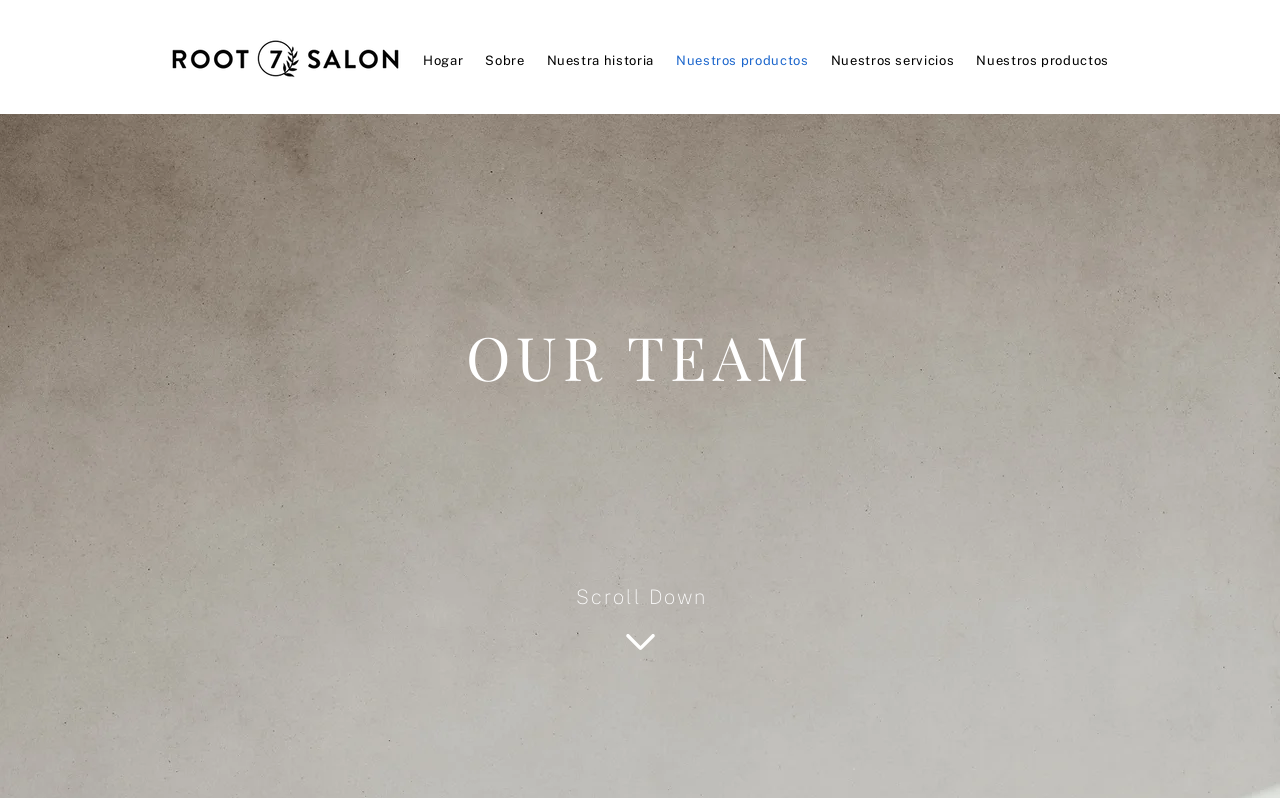Please find the bounding box for the UI component described as follows: "Hogar".

[0.325, 0.028, 0.367, 0.123]